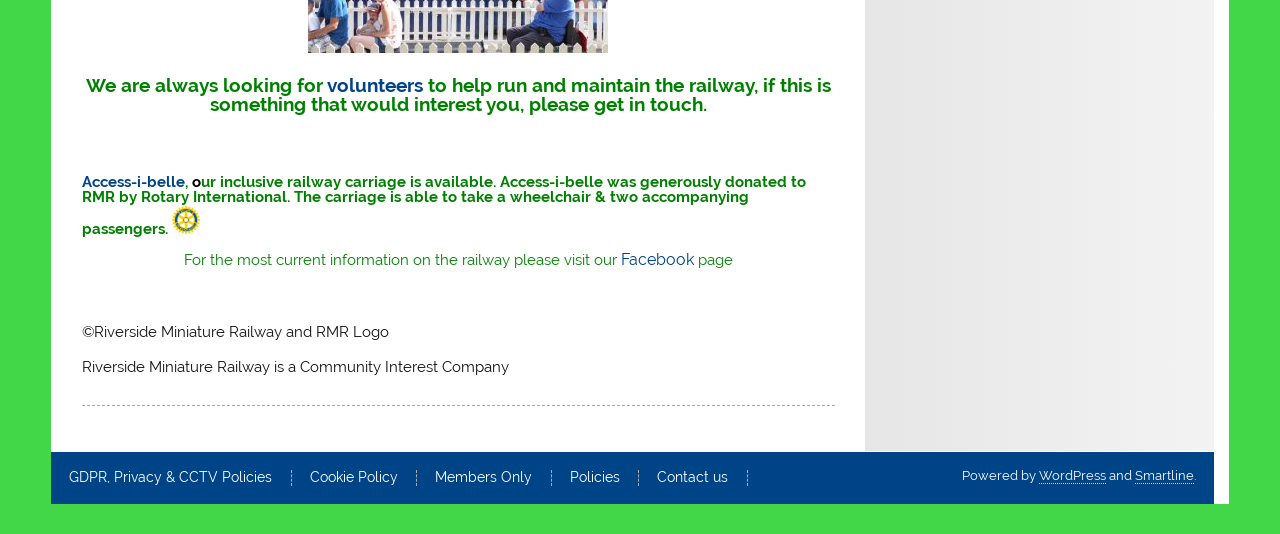What is the last link on the right side?
Give a detailed and exhaustive answer to the question.

By analyzing the bounding box coordinates, I determined the horizontal positions of the elements. The elements with the largest x1 and x2 values are on the right side of the page. Among these, the last link is 'Smartline'.